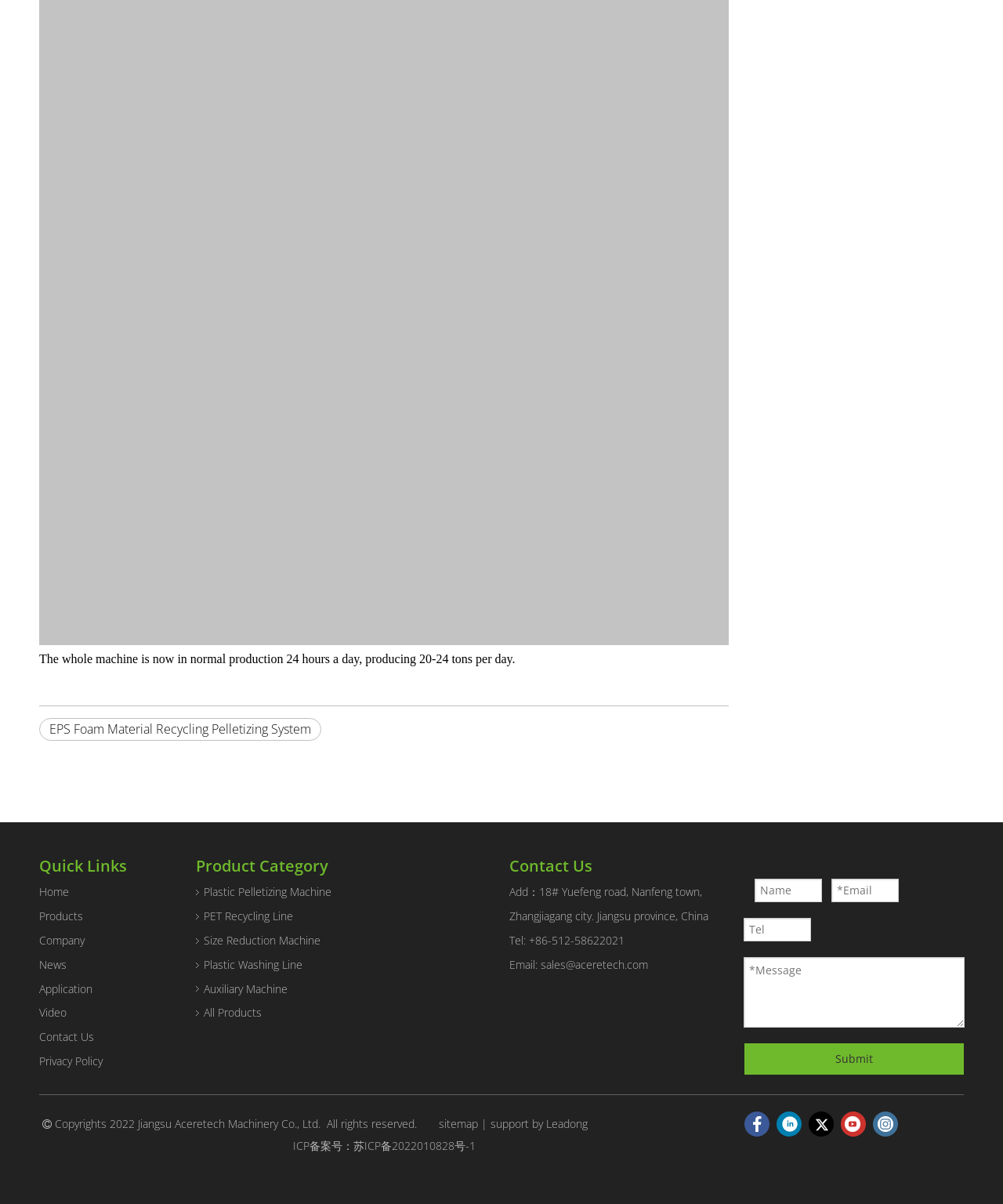Using the description: "sales@aceretech.com", identify the bounding box of the corresponding UI element in the screenshot.

[0.539, 0.795, 0.646, 0.807]